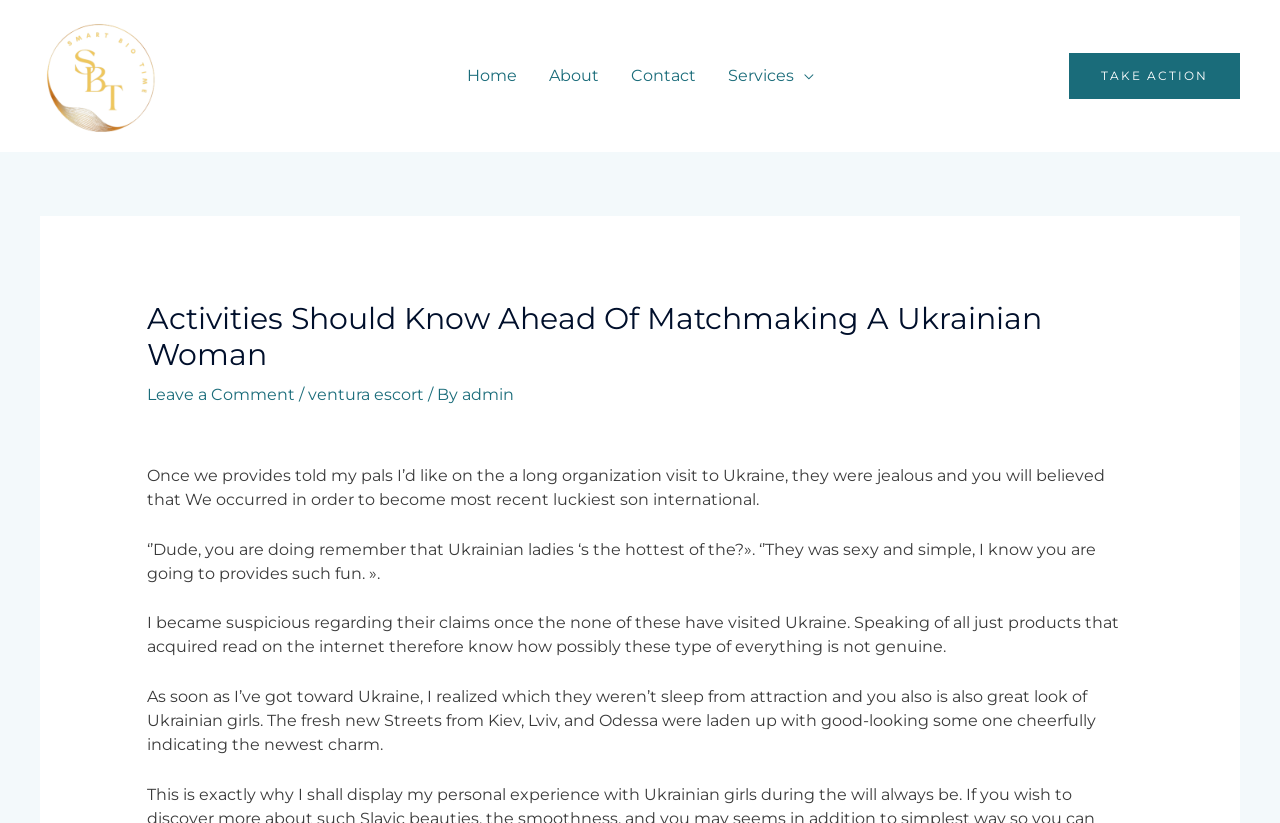Extract the bounding box coordinates of the UI element described by: "Services". The coordinates should include four float numbers ranging from 0 to 1, e.g., [left, top, right, bottom].

[0.556, 0.087, 0.648, 0.1]